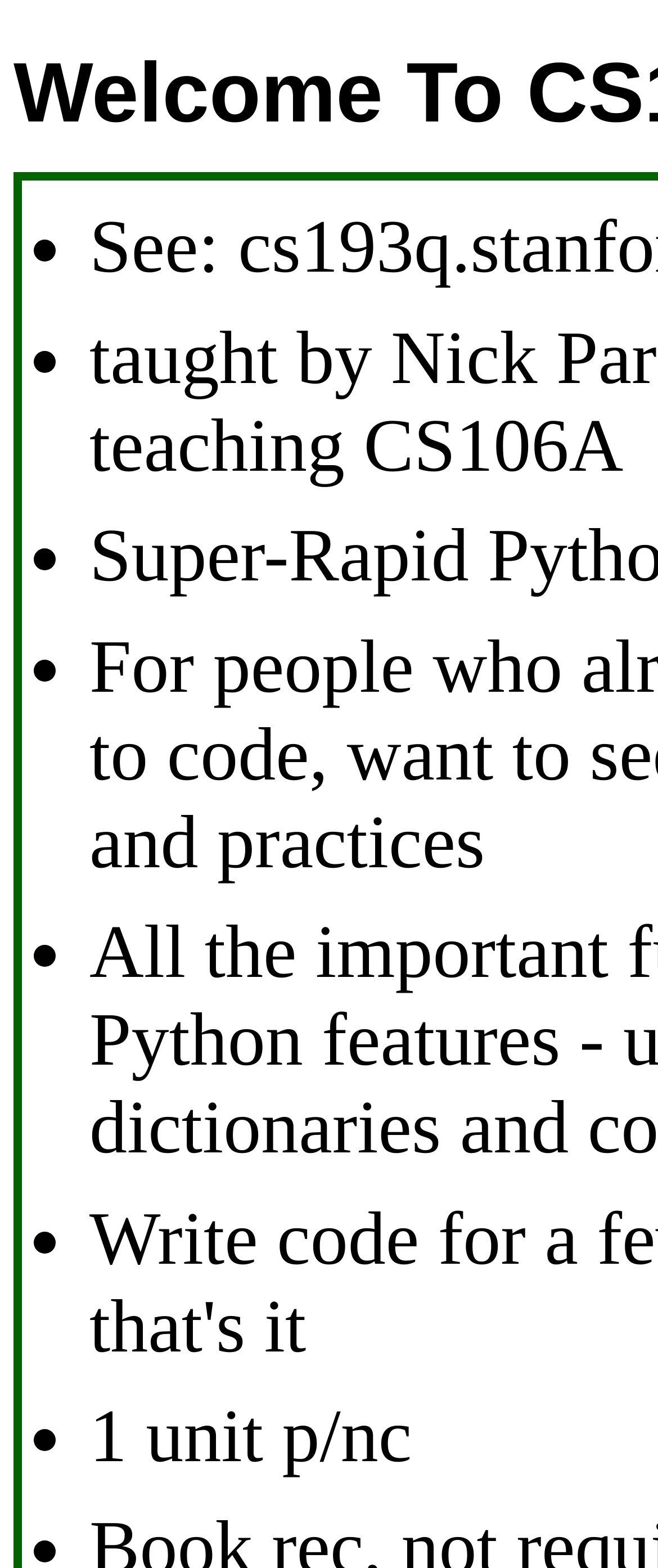How many list markers are there?
Answer the question with a single word or phrase by looking at the picture.

8